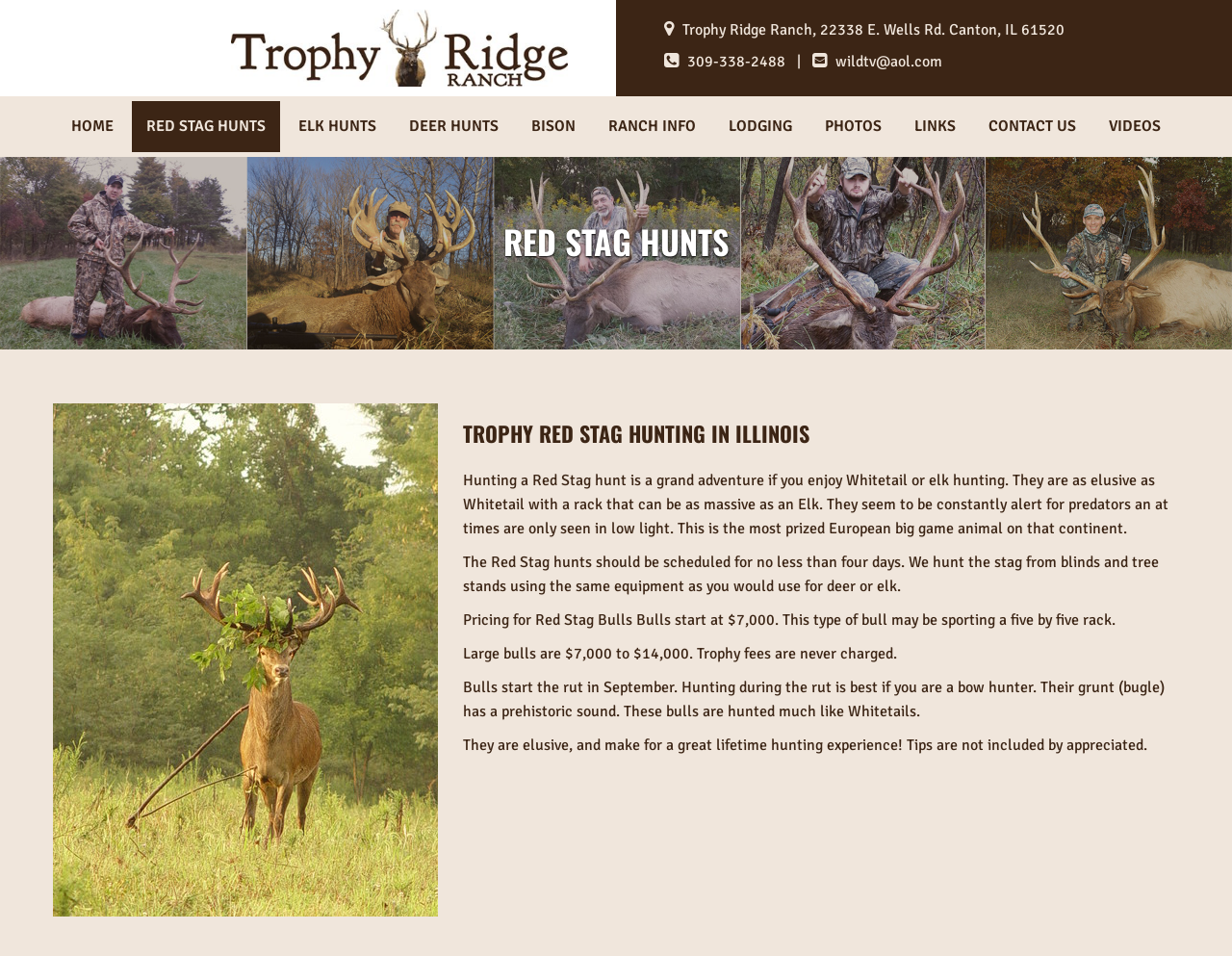How much does a large Red Stag Bull cost?
Please provide a comprehensive and detailed answer to the question.

I found the pricing information by reading the StaticText element that says 'Large bulls are $7,000 to $14,000. Trophy fees are never charged.' which is located in the article section of the webpage.